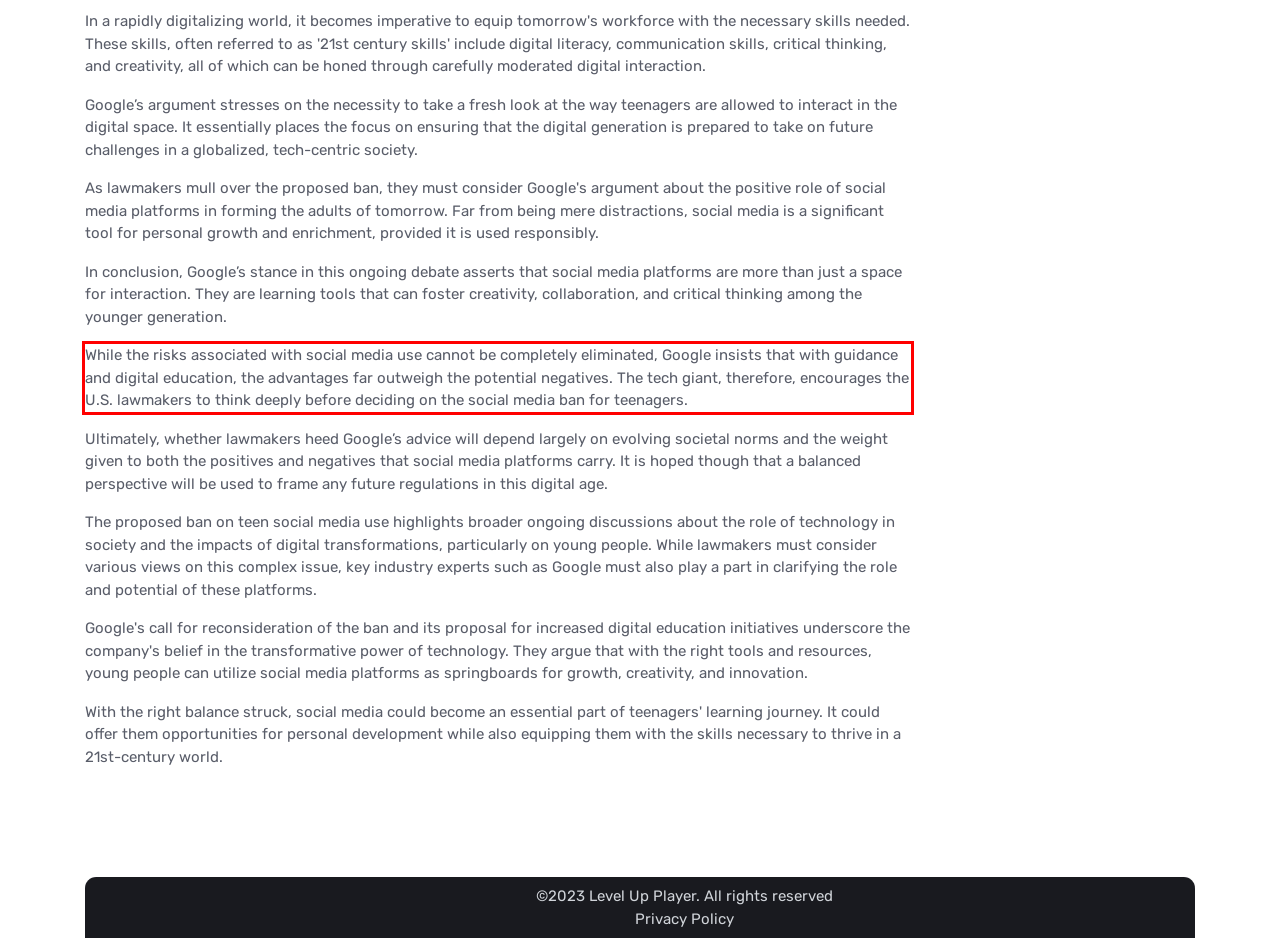The screenshot you have been given contains a UI element surrounded by a red rectangle. Use OCR to read and extract the text inside this red rectangle.

While the risks associated with social media use cannot be completely eliminated, Google insists that with guidance and digital education, the advantages far outweigh the potential negatives. The tech giant, therefore, encourages the U.S. lawmakers to think deeply before deciding on the social media ban for teenagers.